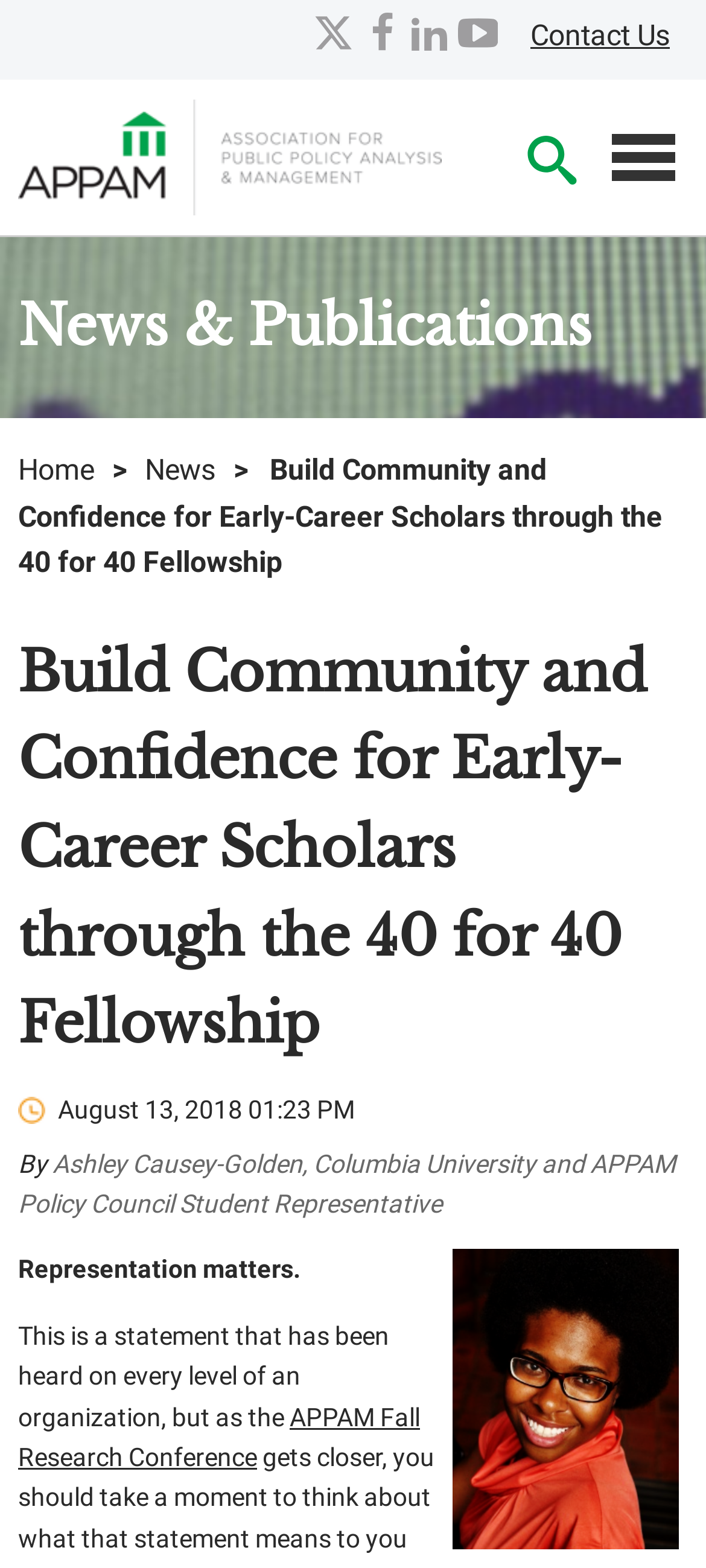Please identify the bounding box coordinates of the element that needs to be clicked to perform the following instruction: "Click the 'Home' link".

None